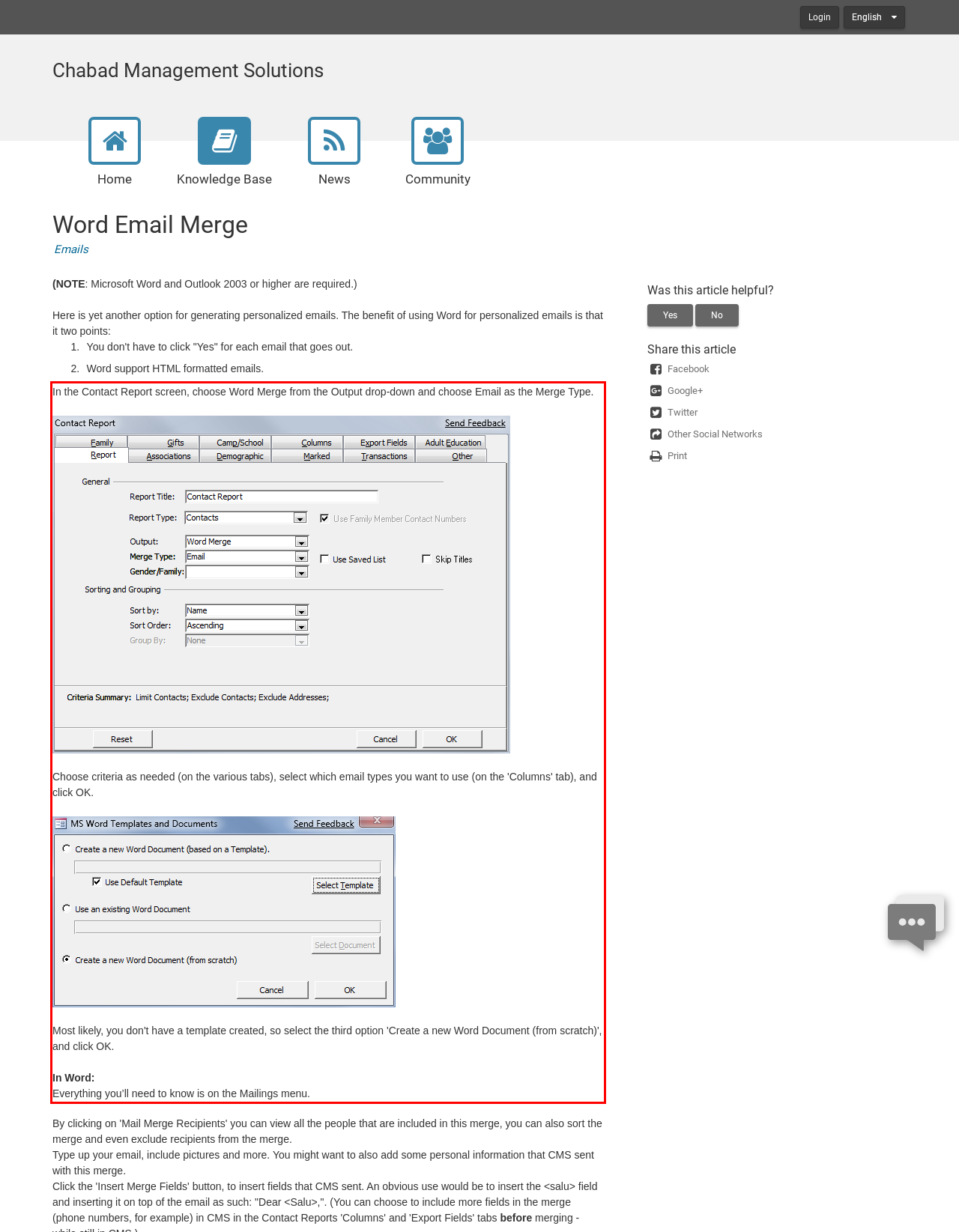View the screenshot of the webpage and identify the UI element surrounded by a red bounding box. Extract the text contained within this red bounding box.

In the Contact Report screen, choose Word Merge from the Output drop-down and choose Email as the Merge Type. Choose criteria as needed (on the various tabs), select which email types you want to use (on the 'Columns' tab), and click OK. Most likely, you don't have a template created, so select the third option 'Create a new Word Document (from scratch)', and click OK. In Word: Everything you’ll need to know is on the Mailings menu.